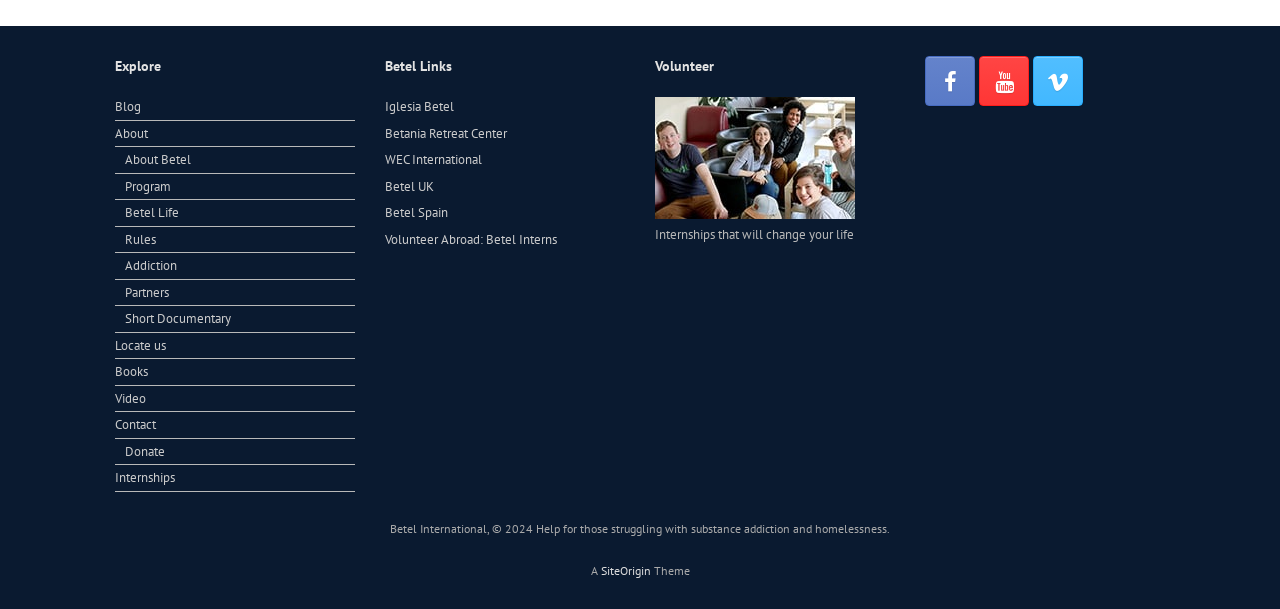How many links are there in the 'Explore' section?
Based on the image content, provide your answer in one word or a short phrase.

14